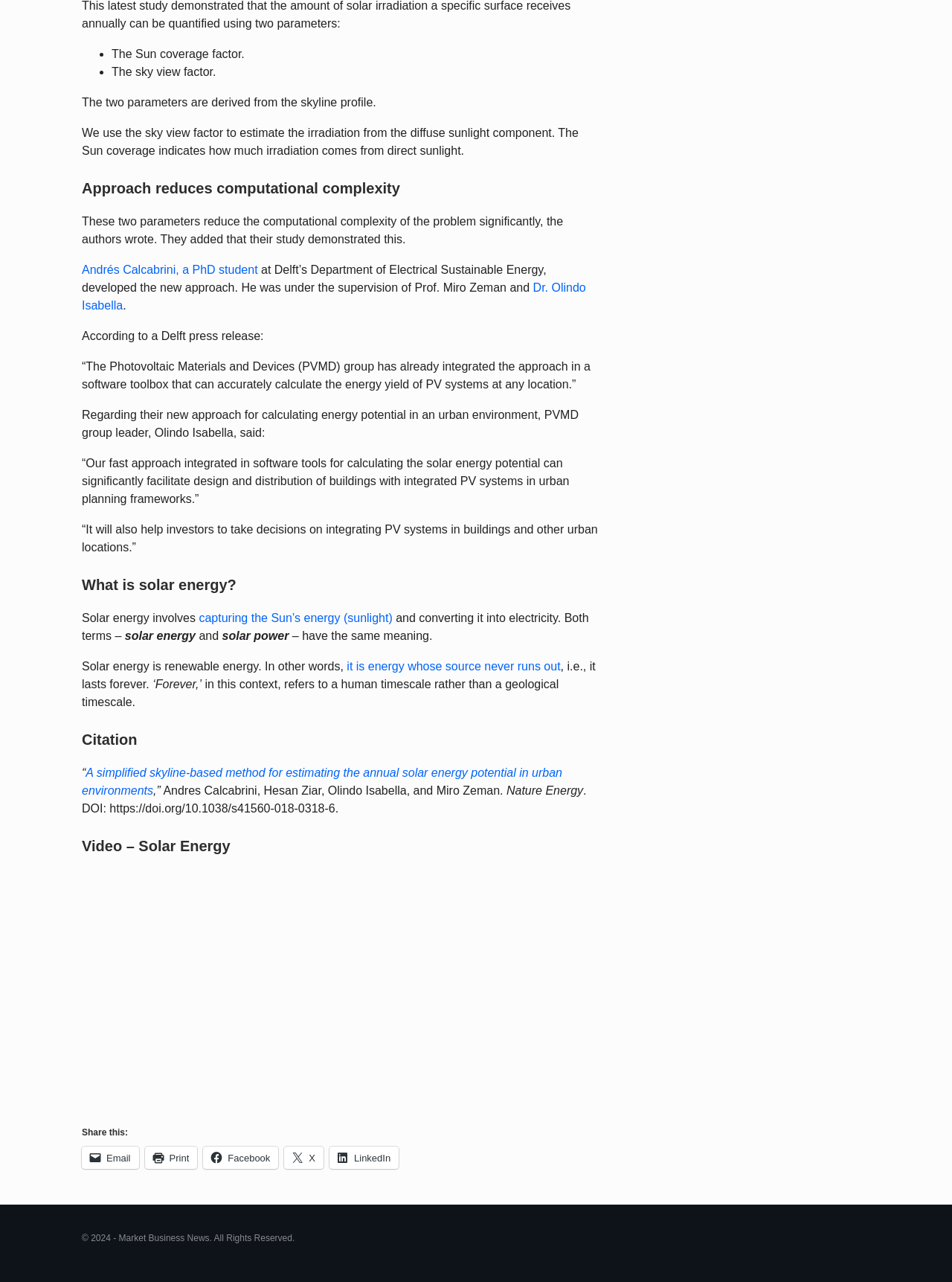What is the main topic of this webpage?
Using the visual information from the image, give a one-word or short-phrase answer.

Solar energy